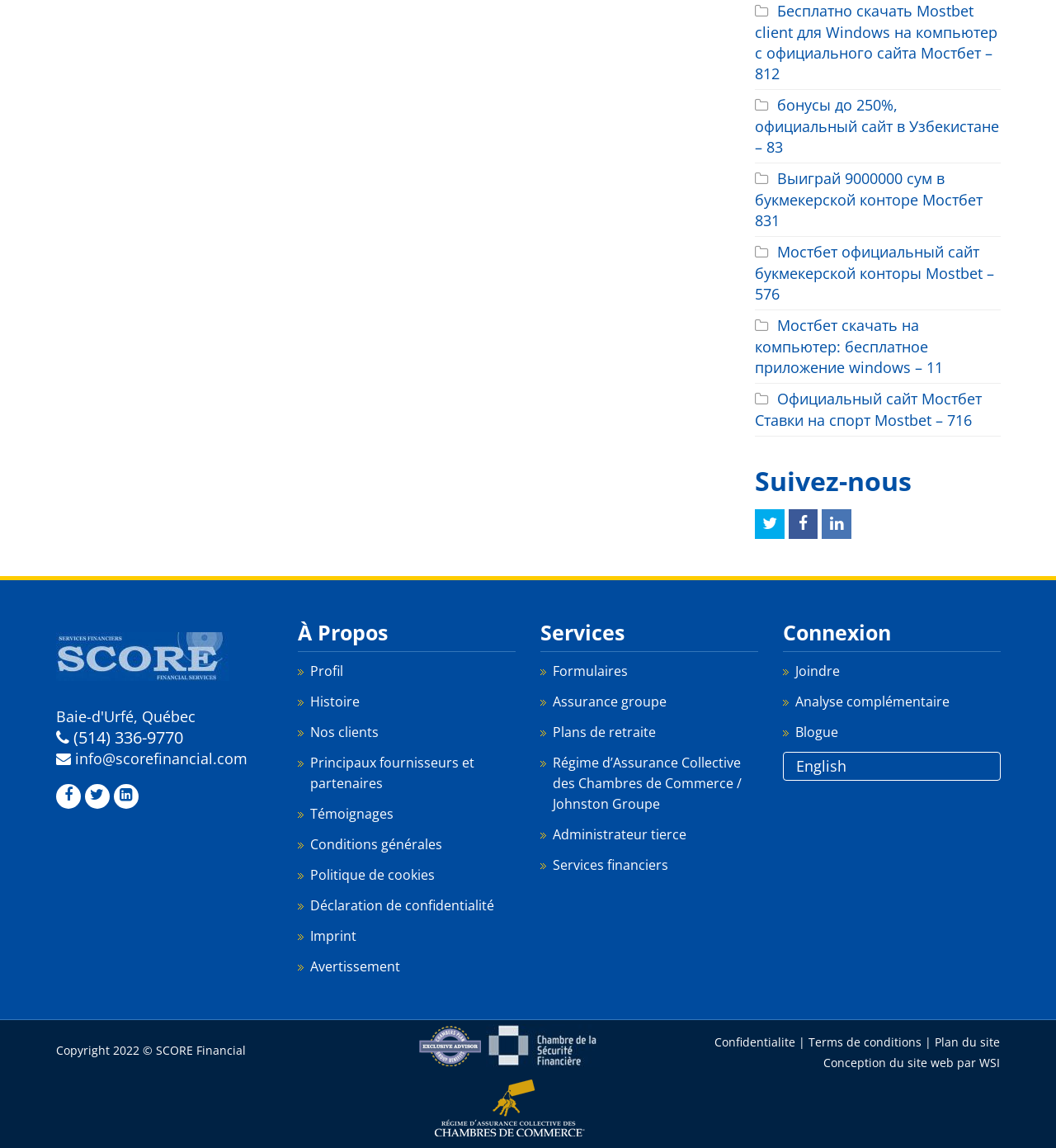Locate the bounding box coordinates of the clickable region necessary to complete the following instruction: "Visit the official Mostbet website". Provide the coordinates in the format of four float numbers between 0 and 1, i.e., [left, top, right, bottom].

[0.715, 0.211, 0.941, 0.264]